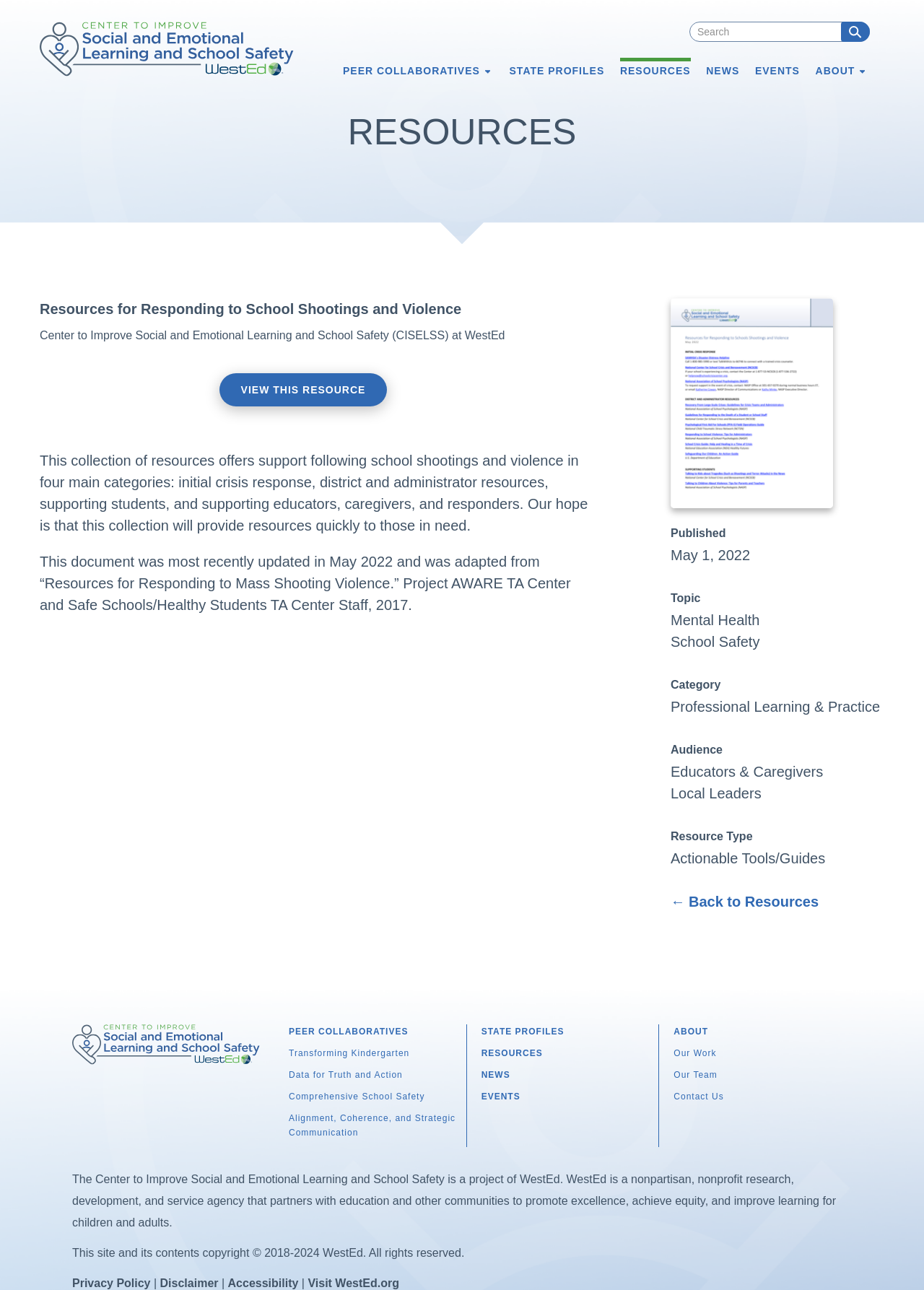Using the provided element description "Back to Resources", determine the bounding box coordinates of the UI element.

[0.726, 0.693, 0.886, 0.705]